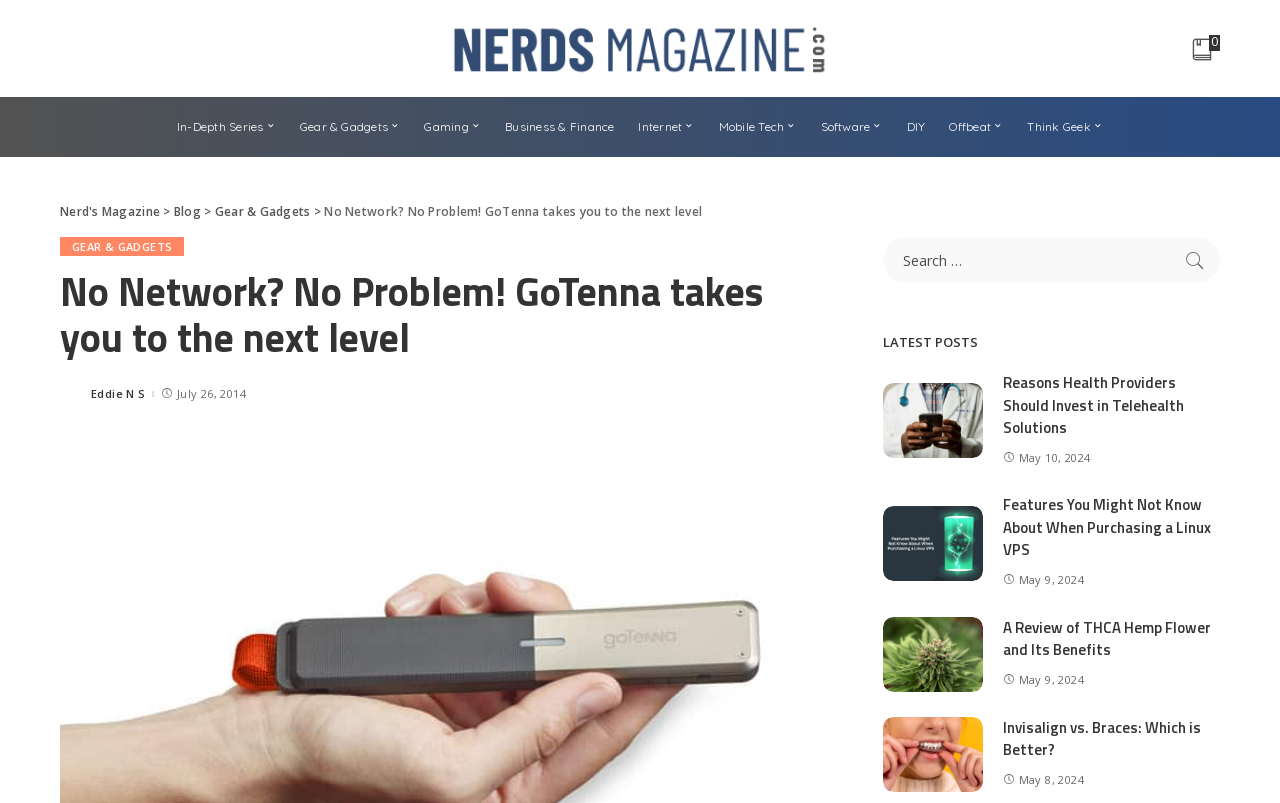Respond with a single word or phrase:
What is the purpose of the search bar?

To search the website